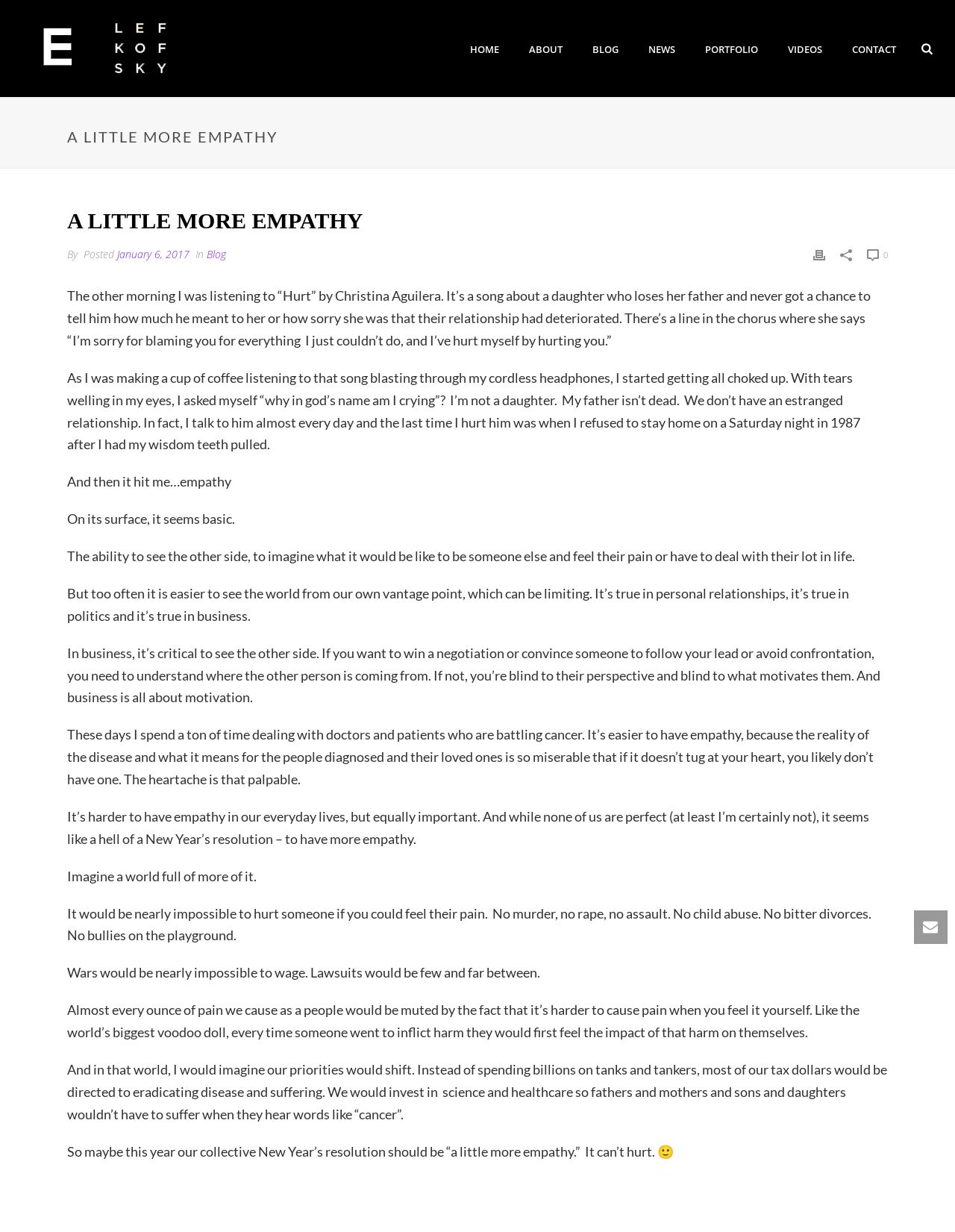Provide a one-word or brief phrase answer to the question:
What is the song being referred to in the blog post?

Hurt by Christina Aguilera